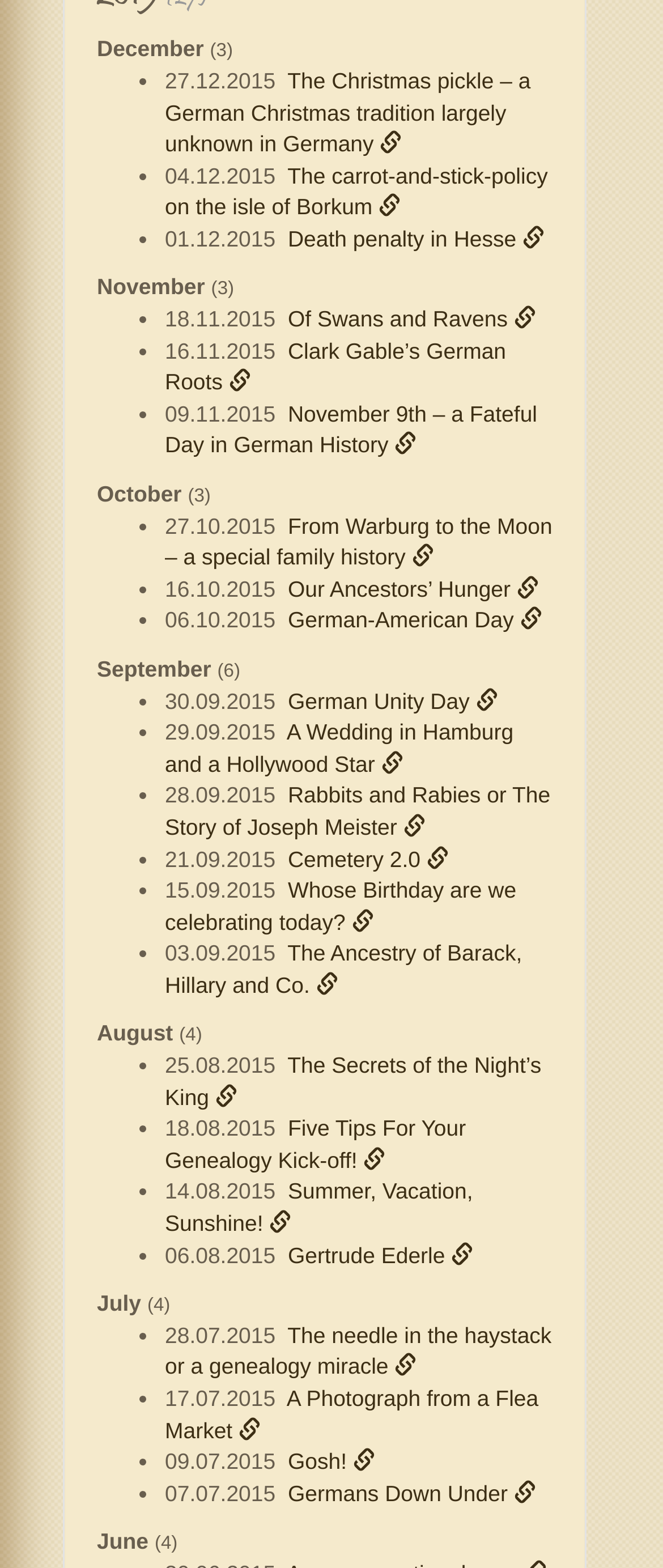How many months are listed on this webpage?
Using the image as a reference, answer the question with a short word or phrase.

4